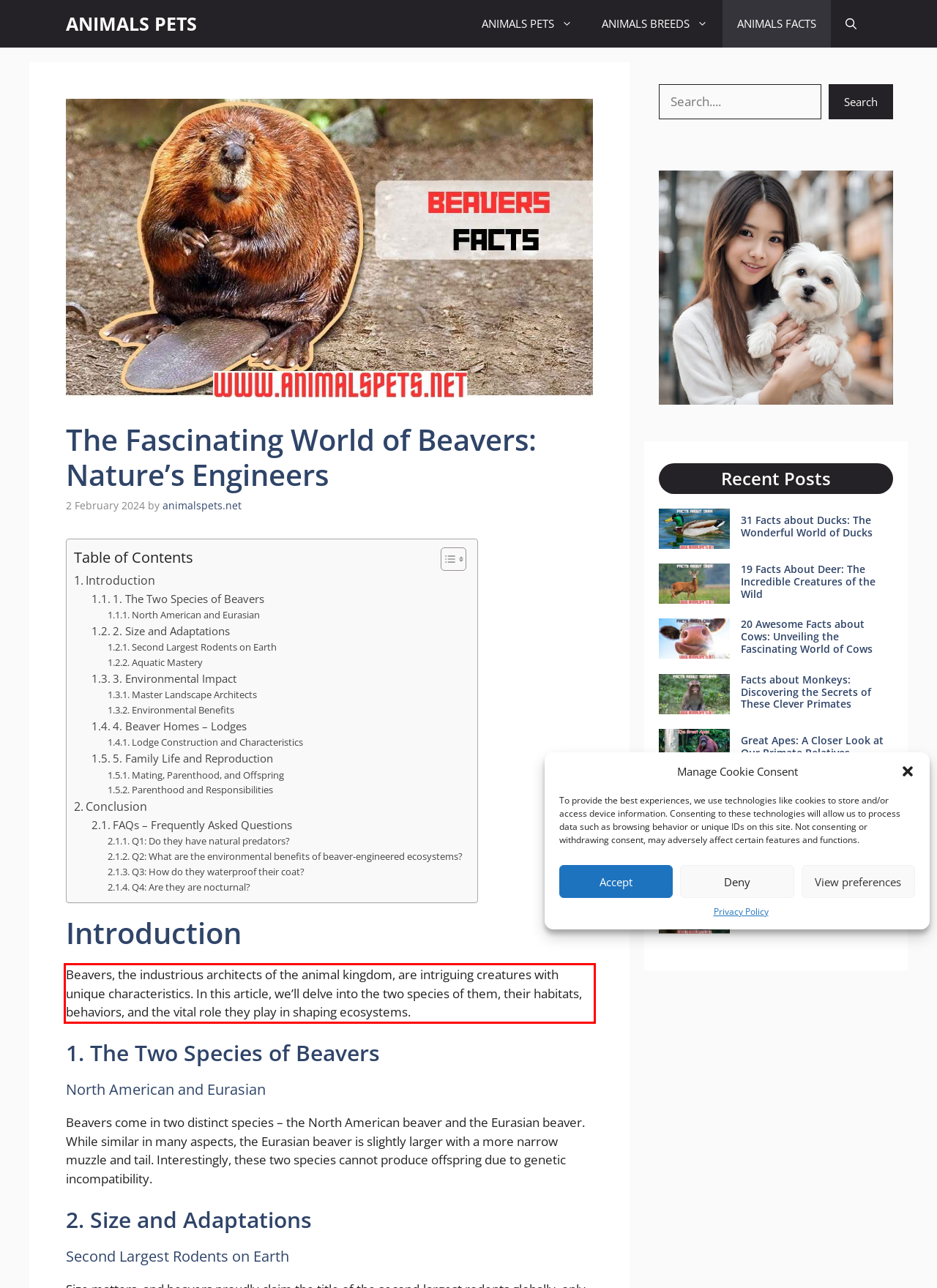You have a screenshot of a webpage with a red bounding box. Use OCR to generate the text contained within this red rectangle.

Beavers, the industrious architects of the animal kingdom, are intriguing creatures with unique characteristics. In this article, we’ll delve into the two species of them, their habitats, behaviors, and the vital role they play in shaping ecosystems.